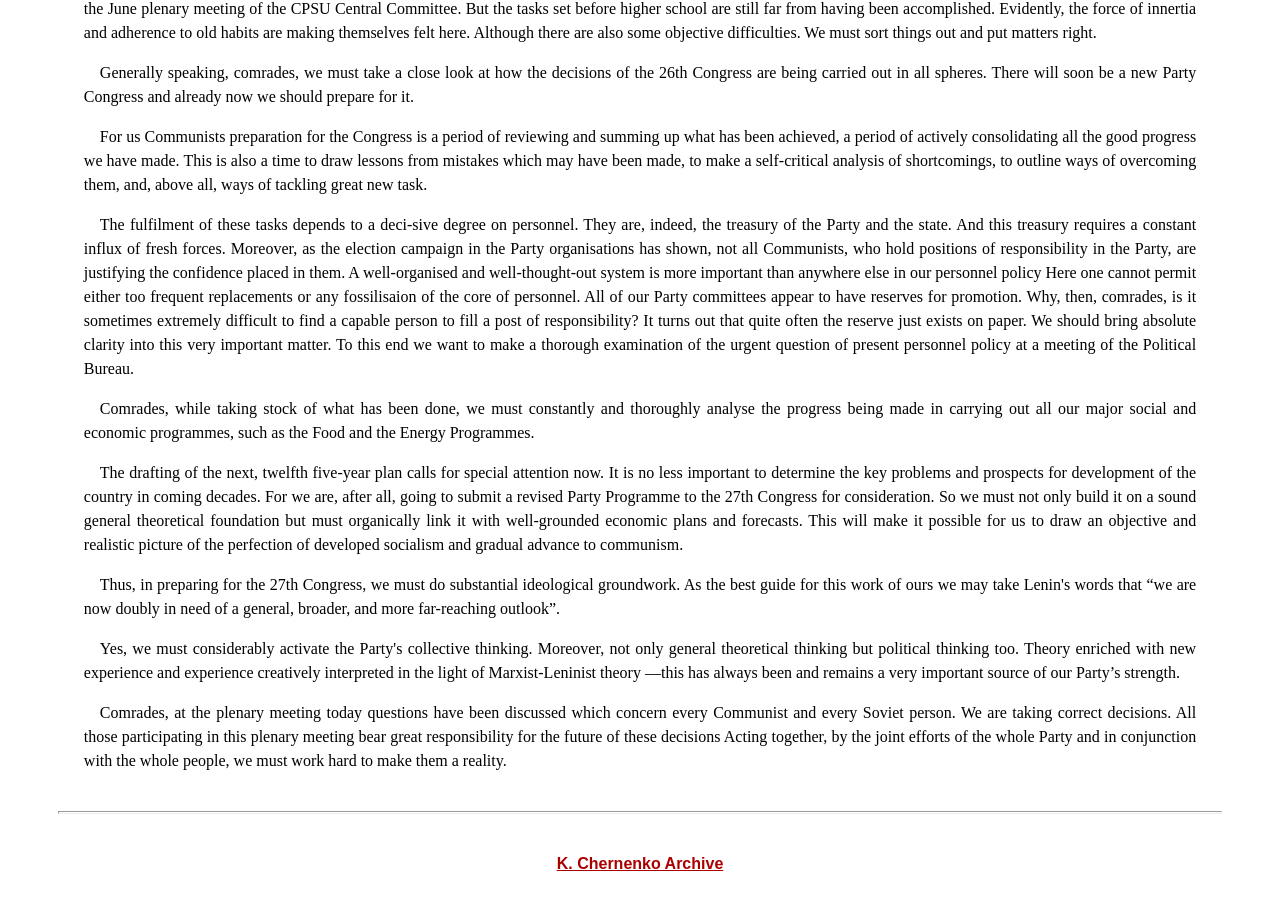Who is the author of this text? Based on the screenshot, please respond with a single word or phrase.

K. Chernenko